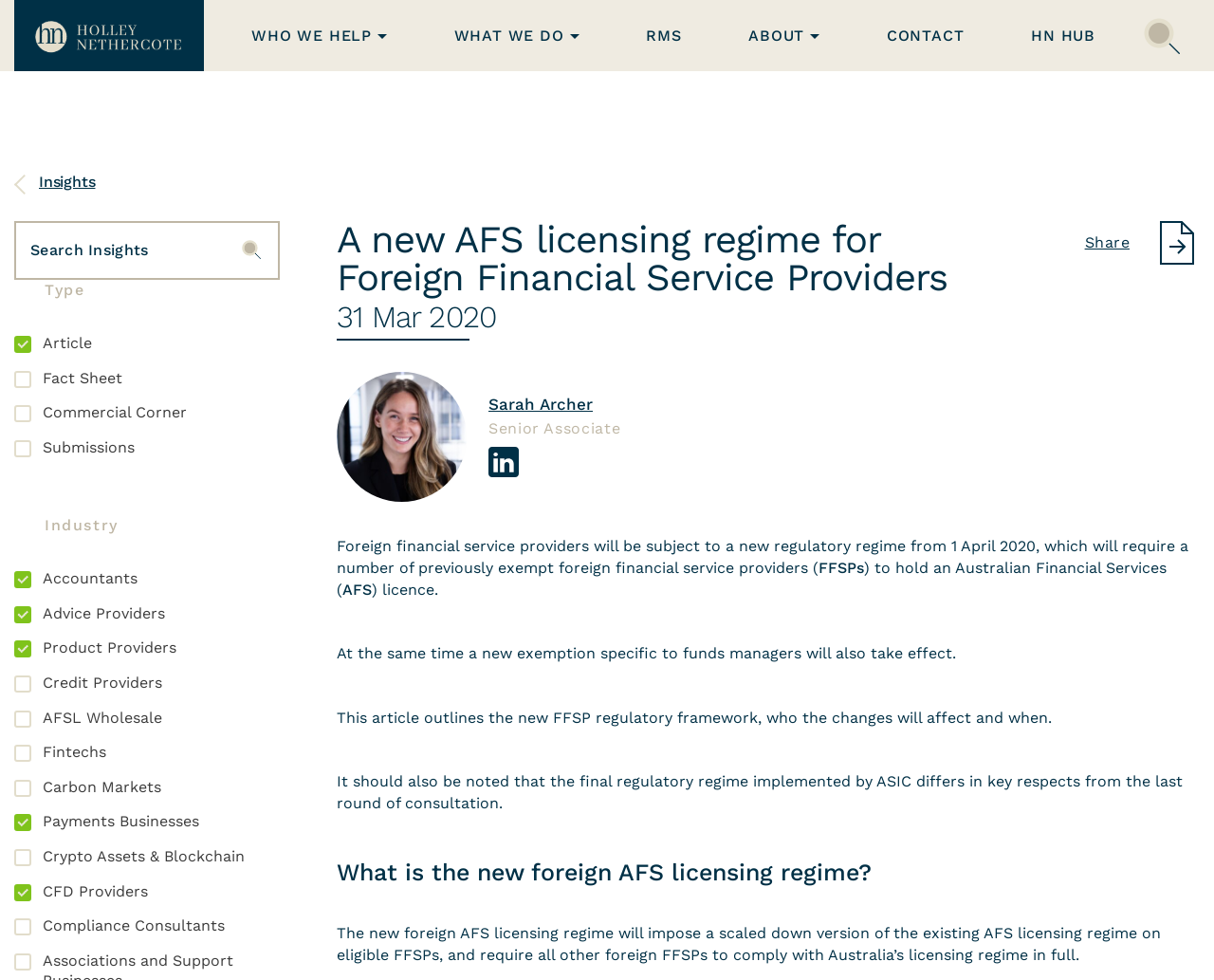Please determine the bounding box coordinates for the element that should be clicked to follow these instructions: "Click on the Holley Nethercote link".

[0.012, 0.001, 0.168, 0.019]